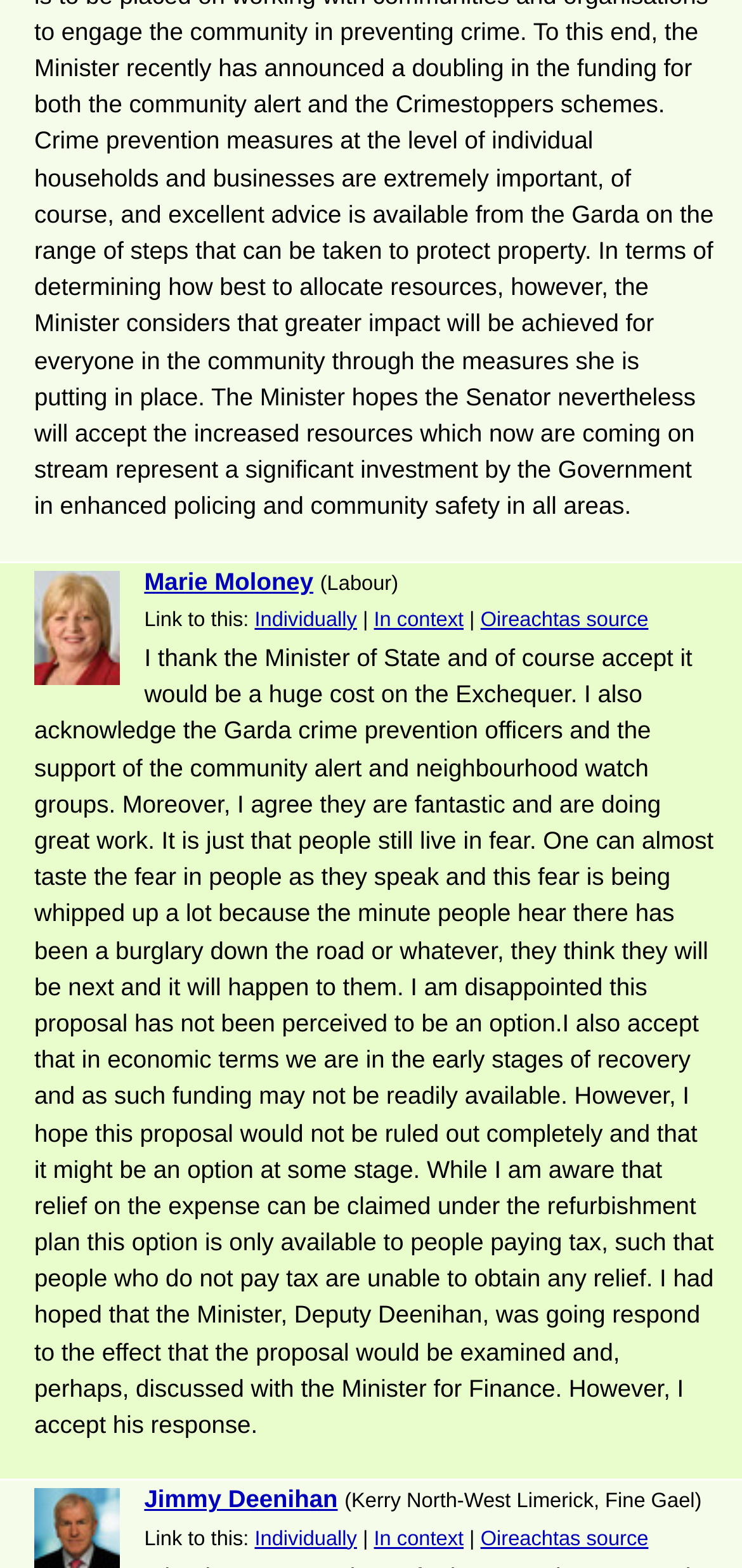Kindly provide the bounding box coordinates of the section you need to click on to fulfill the given instruction: "View Jimmy Deenihan's profile".

[0.194, 0.947, 0.455, 0.965]